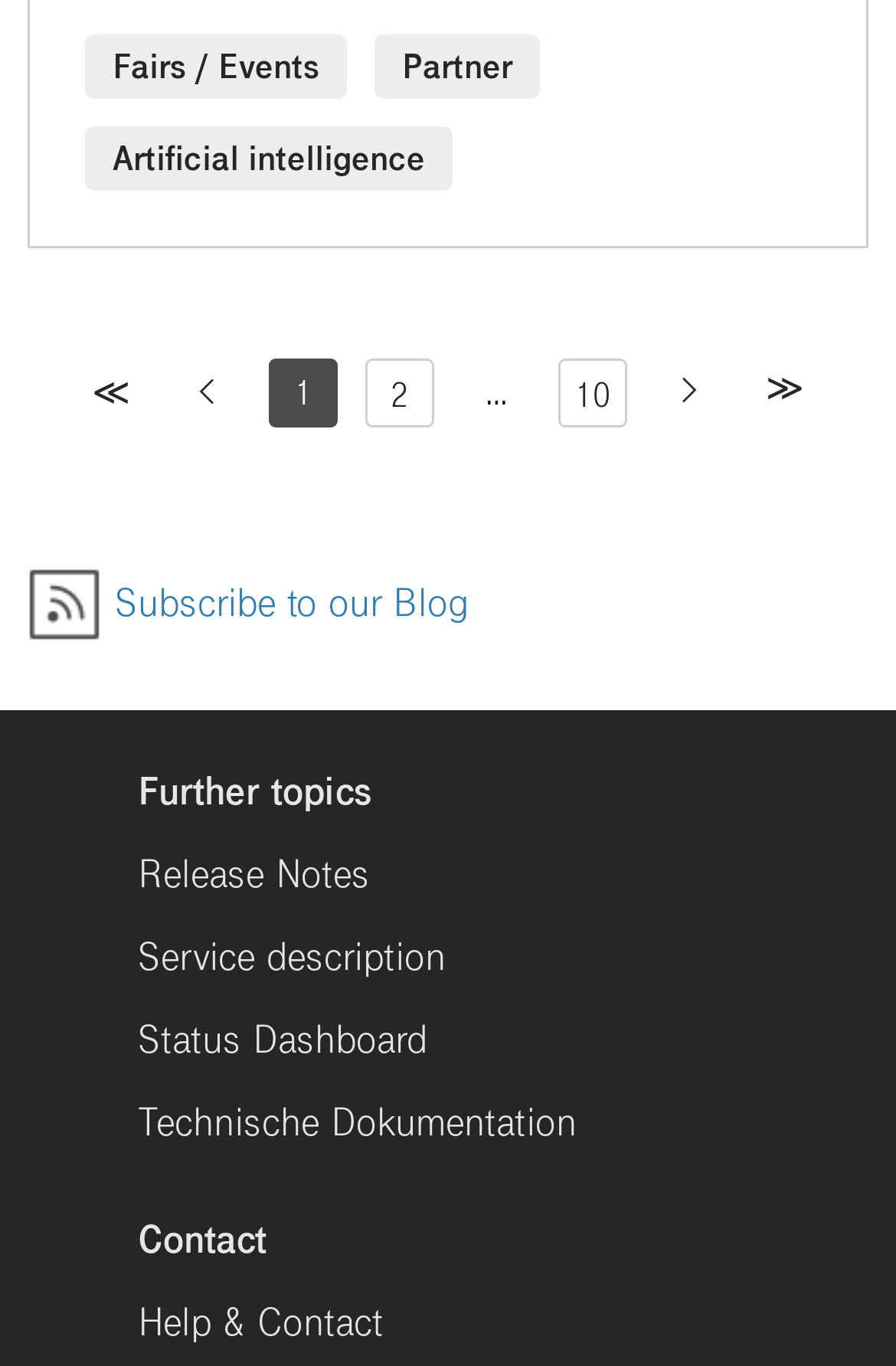What is the first link on the top left?
Answer the question based on the image using a single word or a brief phrase.

Fairs / Events